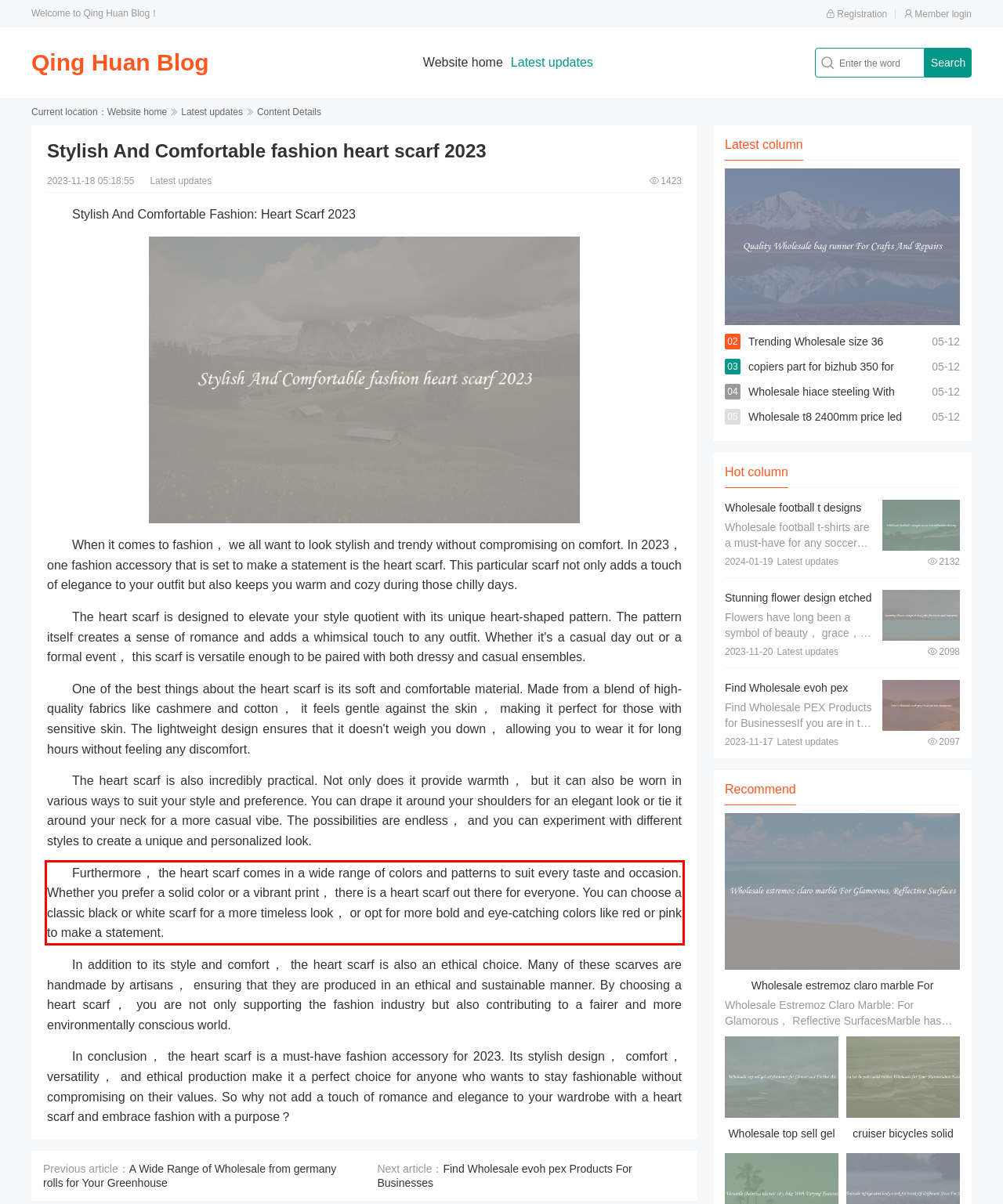Using OCR, extract the text content found within the red bounding box in the given webpage screenshot.

Furthermore， the heart scarf comes in a wide range of colors and patterns to suit every taste and occasion. Whether you prefer a solid color or a vibrant print， there is a heart scarf out there for everyone. You can choose a classic black or white scarf for a more timeless look， or opt for more bold and eye-catching colors like red or pink to make a statement.